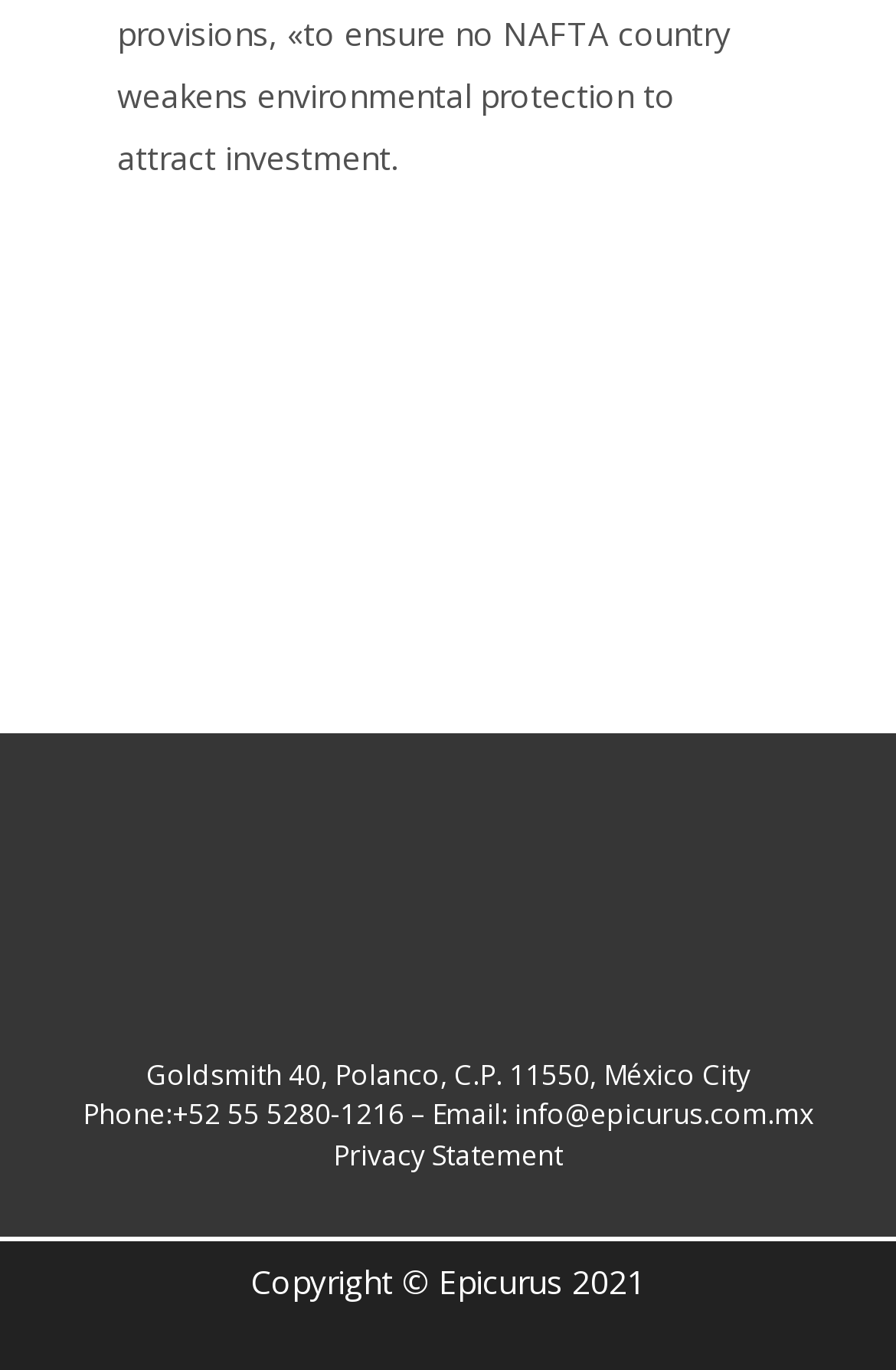Consider the image and give a detailed and elaborate answer to the question: 
What is the link to the privacy statement?

I found the link to the privacy statement by looking at the link element that contains the text 'Privacy Statement'. This element is located near the bottom of the webpage.